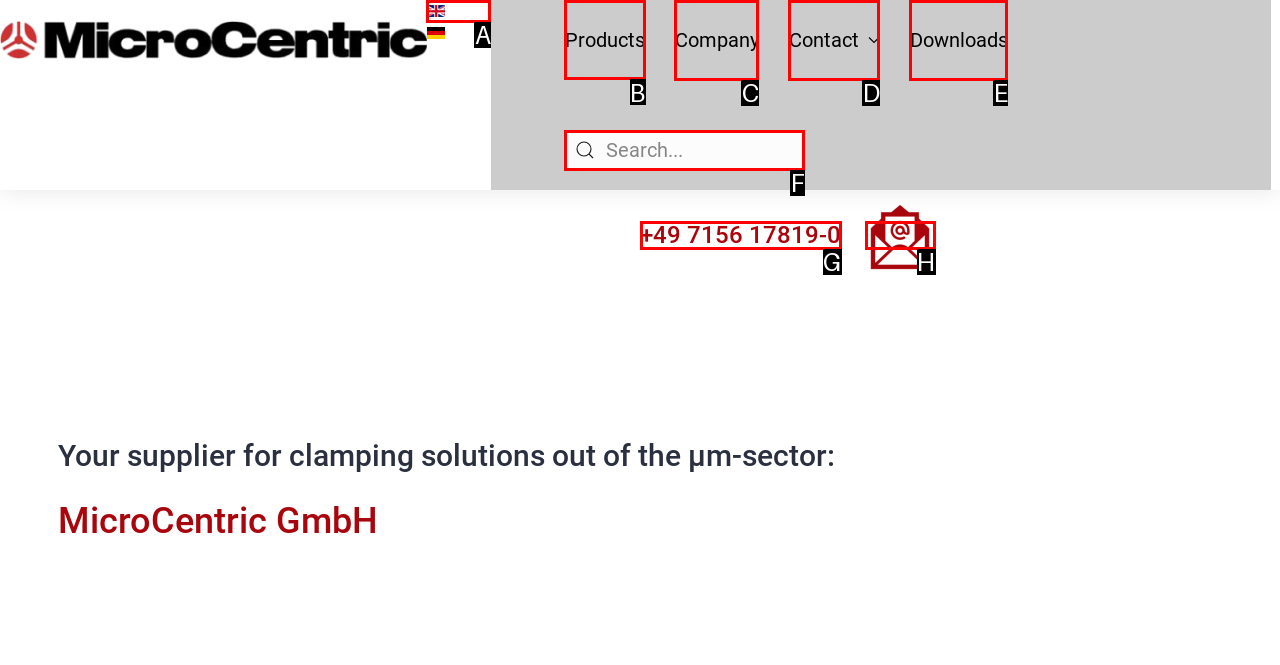Identify the correct UI element to click on to achieve the task: View products. Provide the letter of the appropriate element directly from the available choices.

B